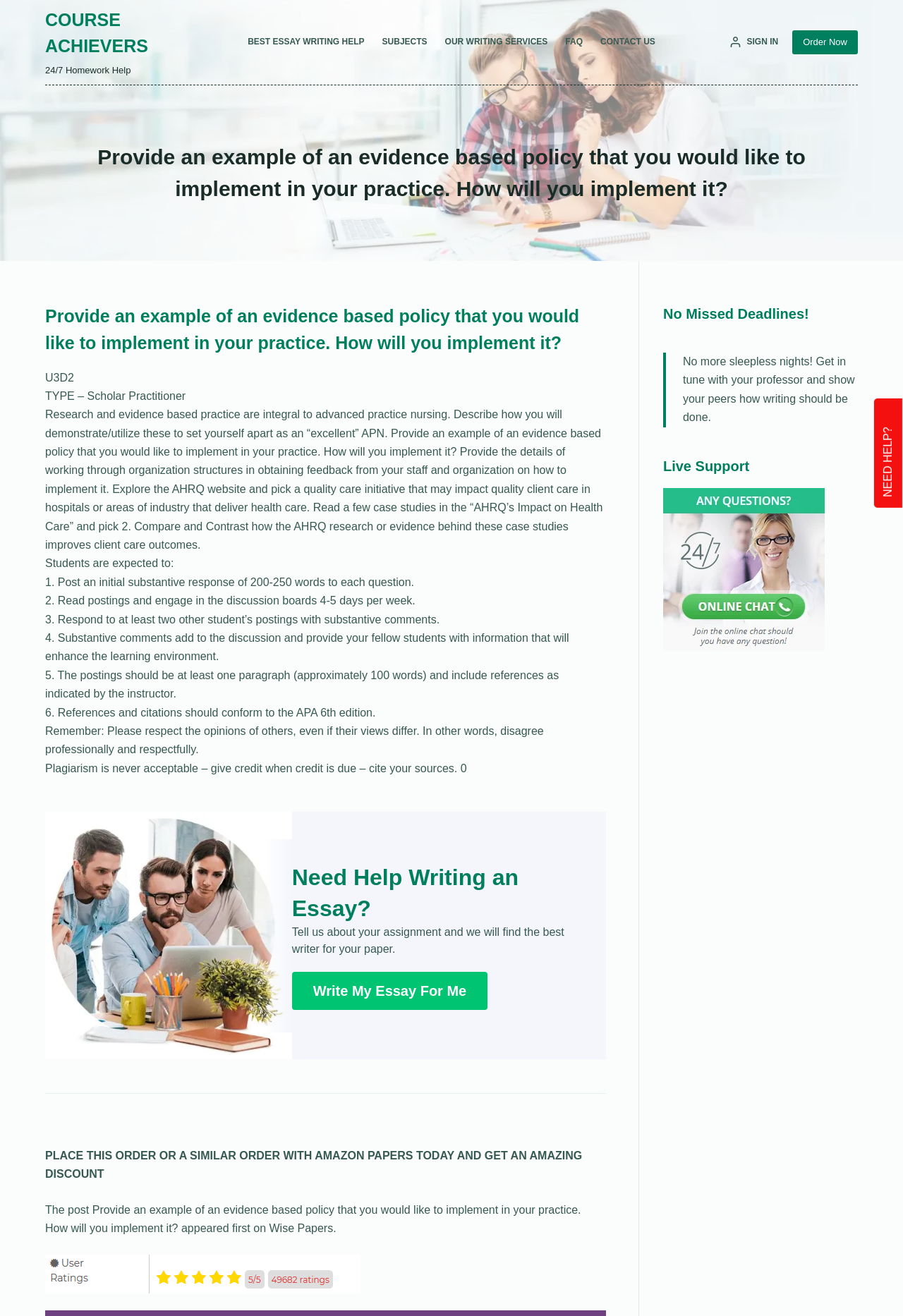Locate the bounding box of the UI element based on this description: "Best Essay Writing Help". Provide four float numbers between 0 and 1 as [left, top, right, bottom].

[0.265, 0.0, 0.413, 0.064]